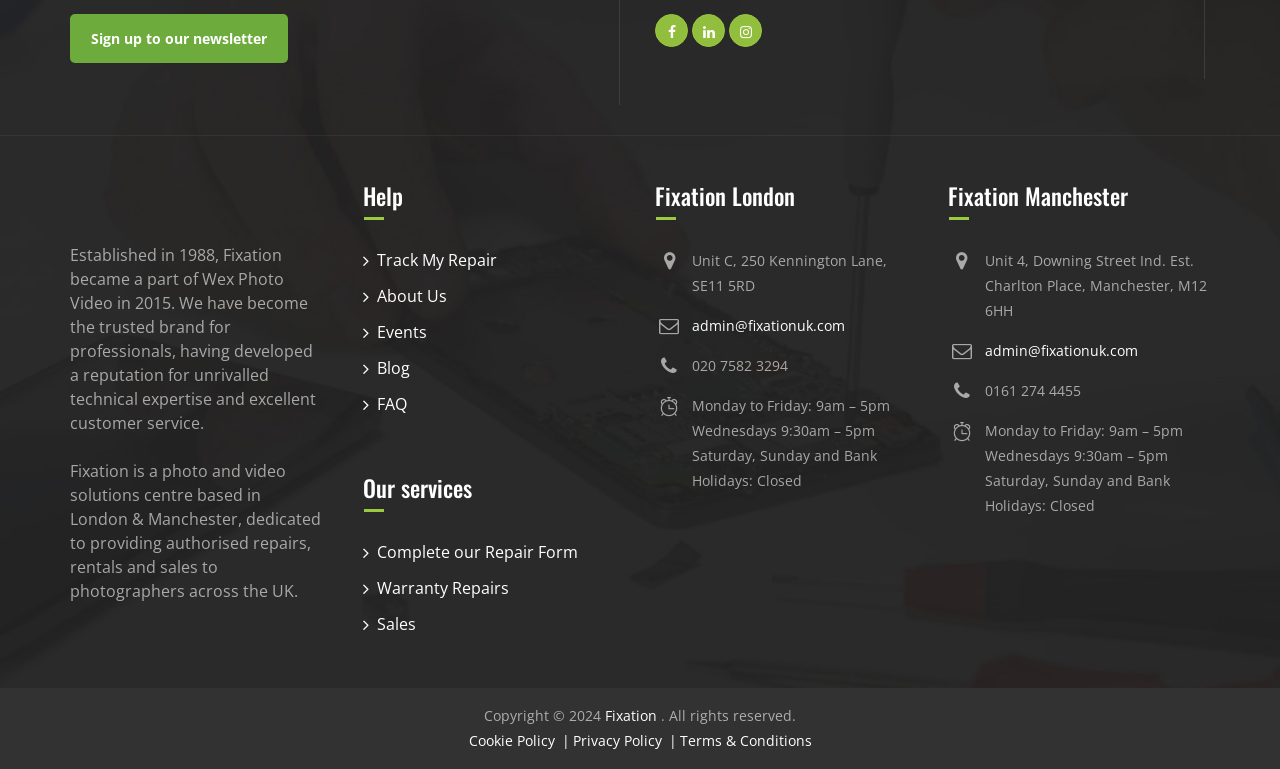Please identify the bounding box coordinates of the region to click in order to complete the task: "Read the Privacy Policy". The coordinates must be four float numbers between 0 and 1, specified as [left, top, right, bottom].

[0.447, 0.95, 0.517, 0.975]